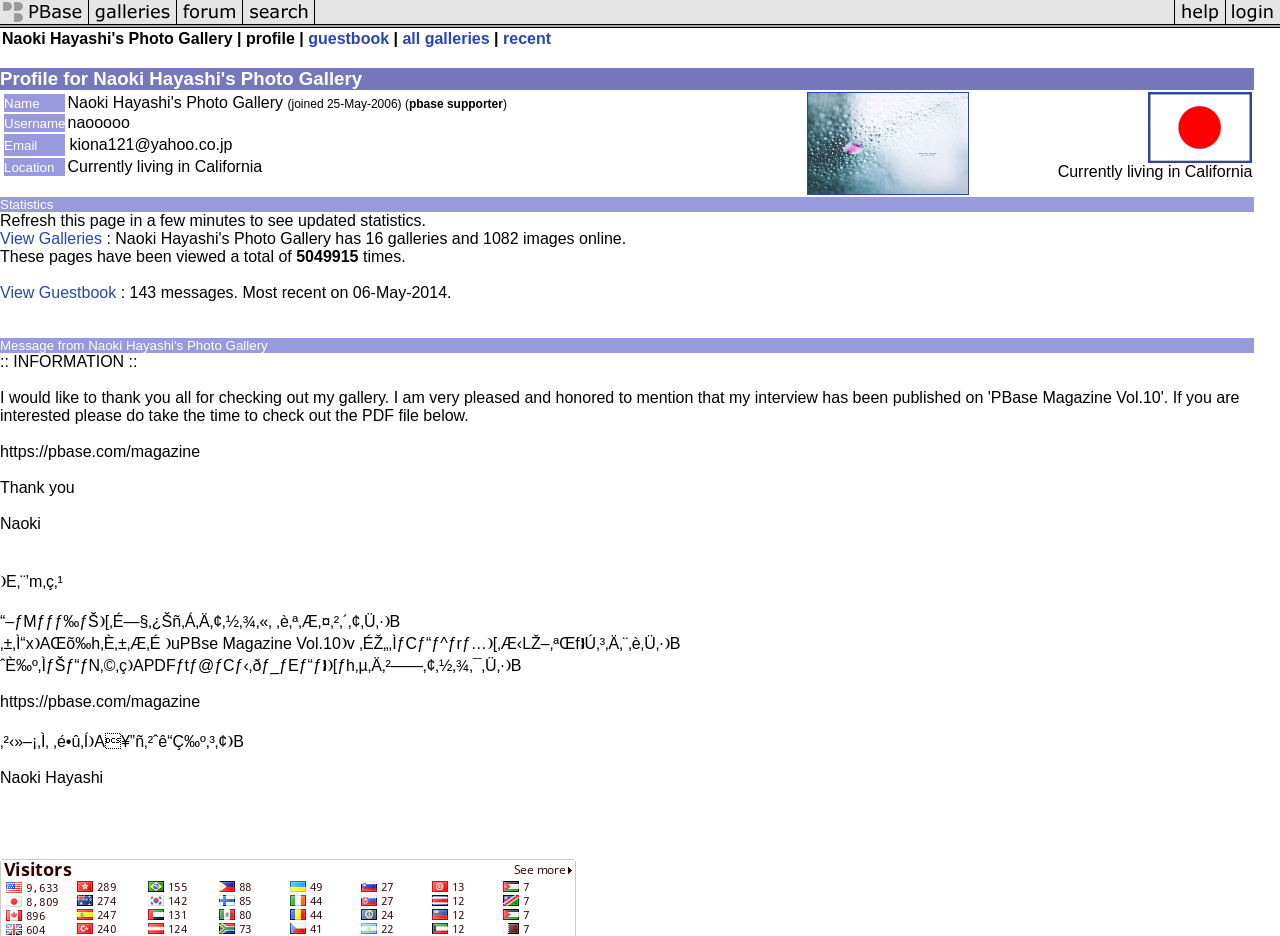What is the location of Naoki Hayashi?
Based on the image, please offer an in-depth response to the question.

The answer can be found in the profile section of the webpage, where it is stated 'Location: Currently living in California'.